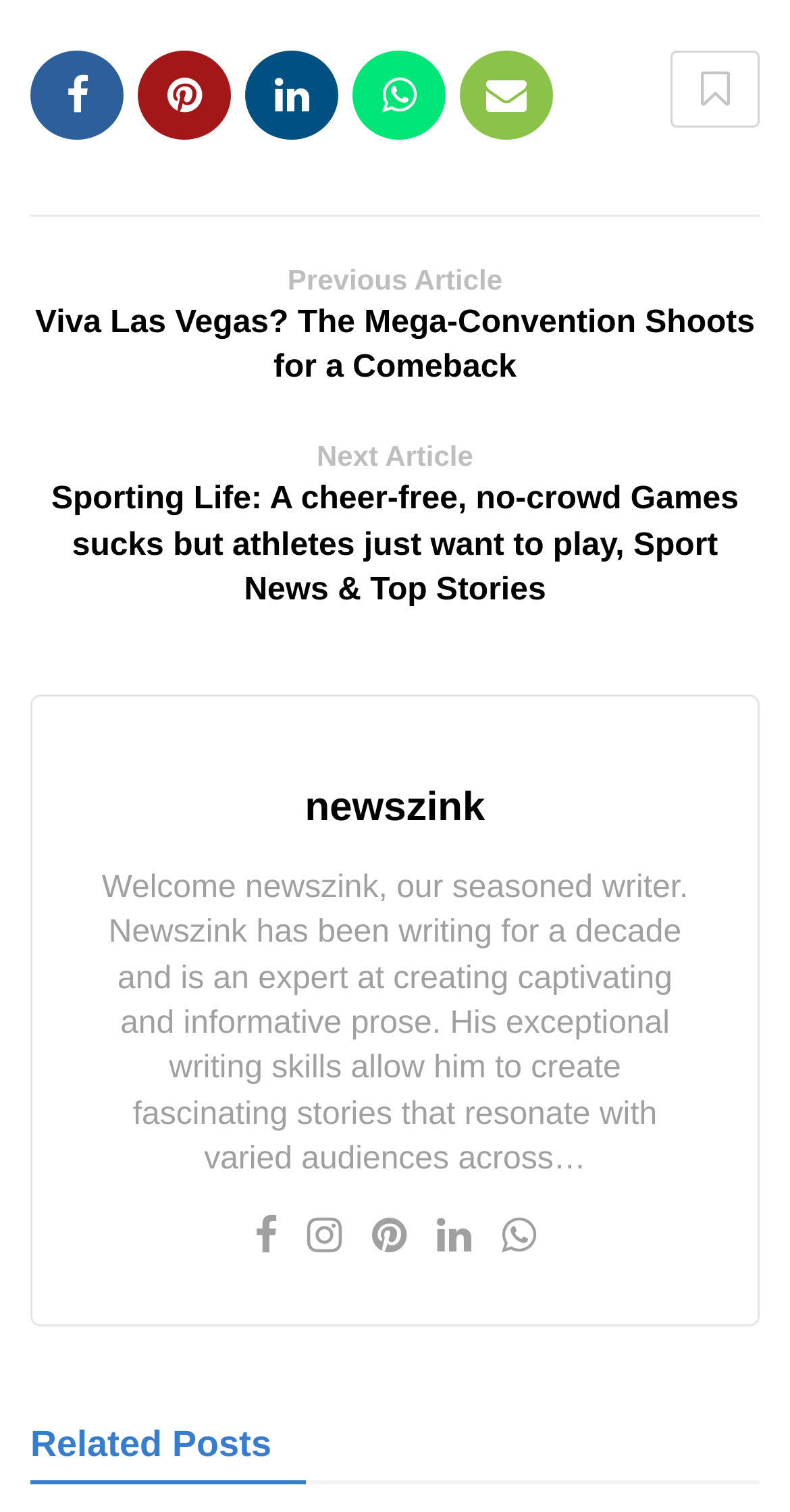What is the category of the next article?
Please look at the screenshot and answer in one word or a short phrase.

Sport News & Top Stories